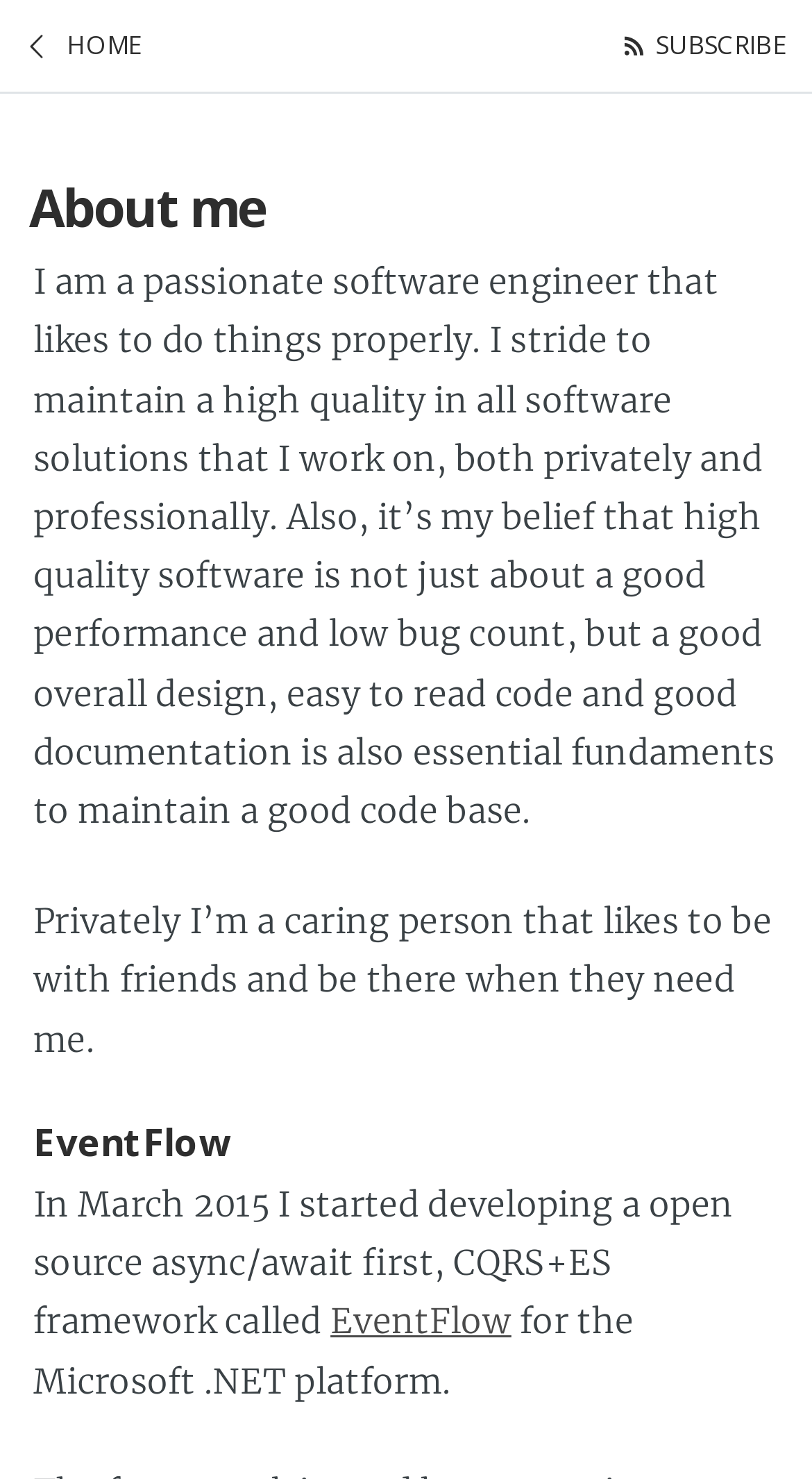What is the author's profession?
Refer to the image and respond with a one-word or short-phrase answer.

Software engineer